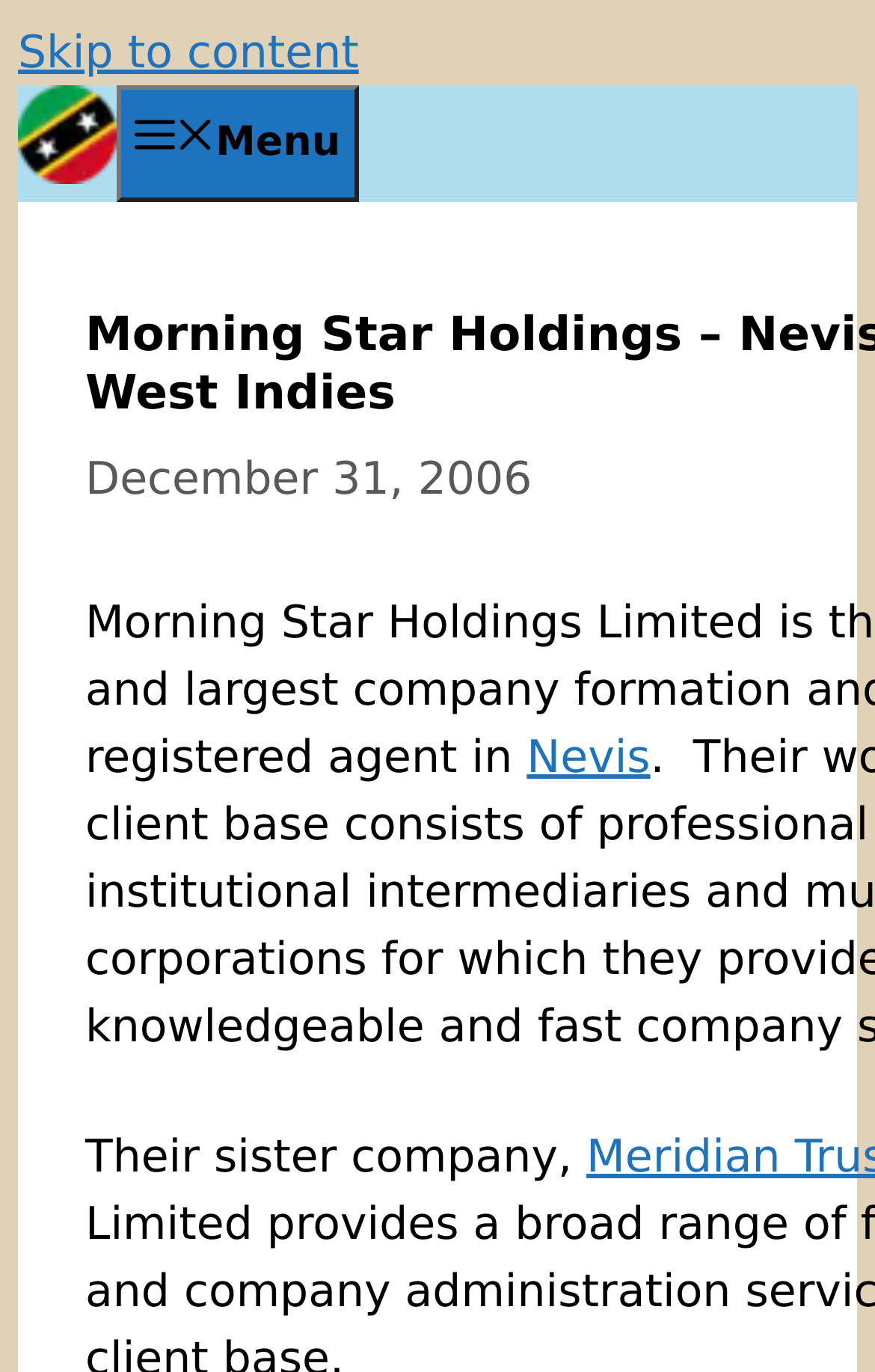Provide an in-depth caption for the contents of the webpage.

The webpage is about Morning Star Holdings Limited, a company formation and registered agent in Nevis. At the top left of the page, there is a "Skip to content" link, followed by a link to "Nevis Island News and Notes" with an accompanying image. To the right of these links is a "Menu" button that, when expanded, reveals a dropdown menu.

In the dropdown menu, there is a timestamp indicating December 31, 2006. Below this timestamp is a link to "Nevis" and a paragraph of text that starts with "Their sister company,". The menu button and its contents are positioned at the top right of the page.

The webpage appears to have a simple layout with a focus on providing information about Morning Star Holdings Limited and its connections to Nevis.